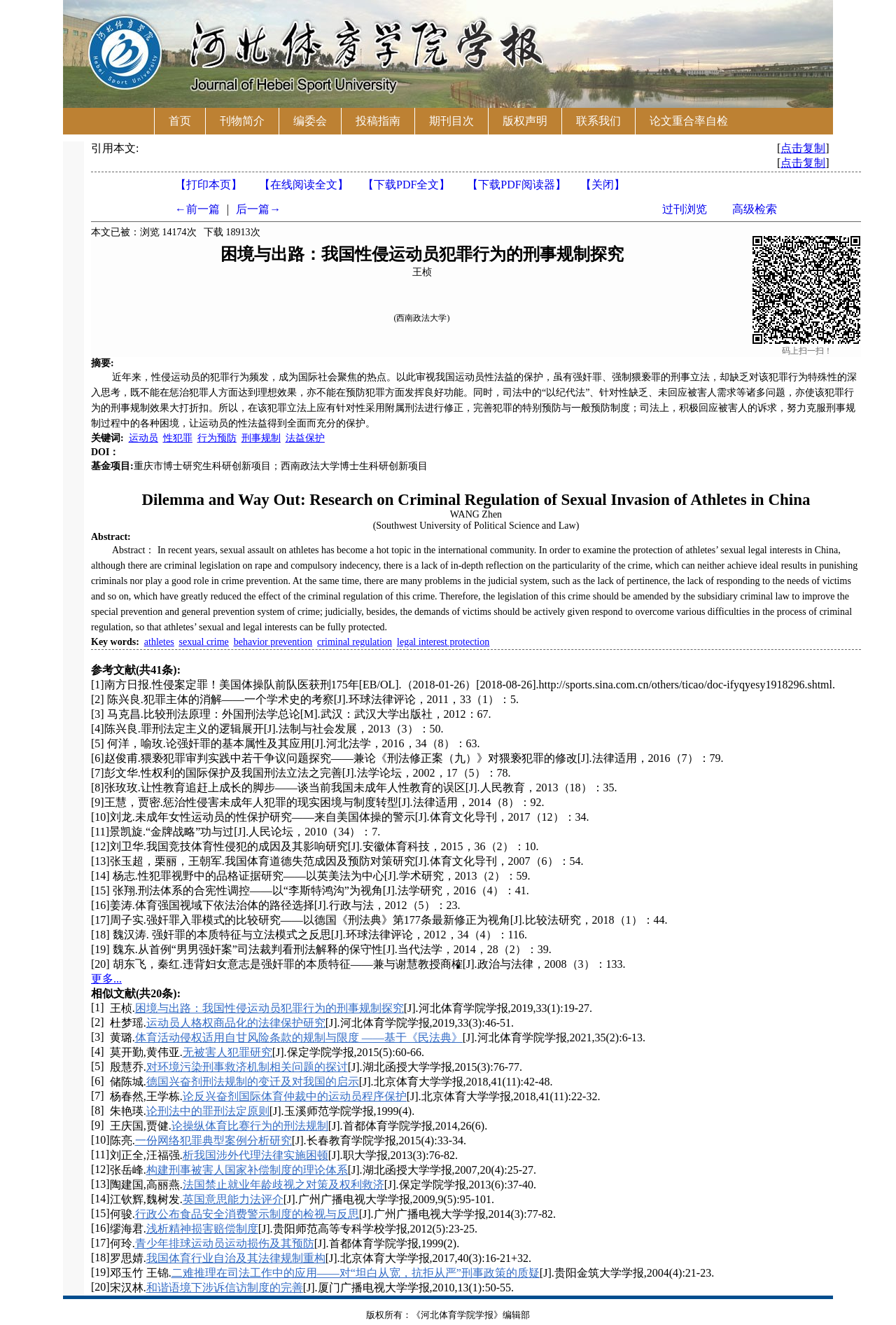Use the information in the screenshot to answer the question comprehensively: What is the DOI of the paper?

The DOI of the paper is not explicitly provided on the webpage, but there is a section that says 'DOI：', indicating that the DOI is not available.